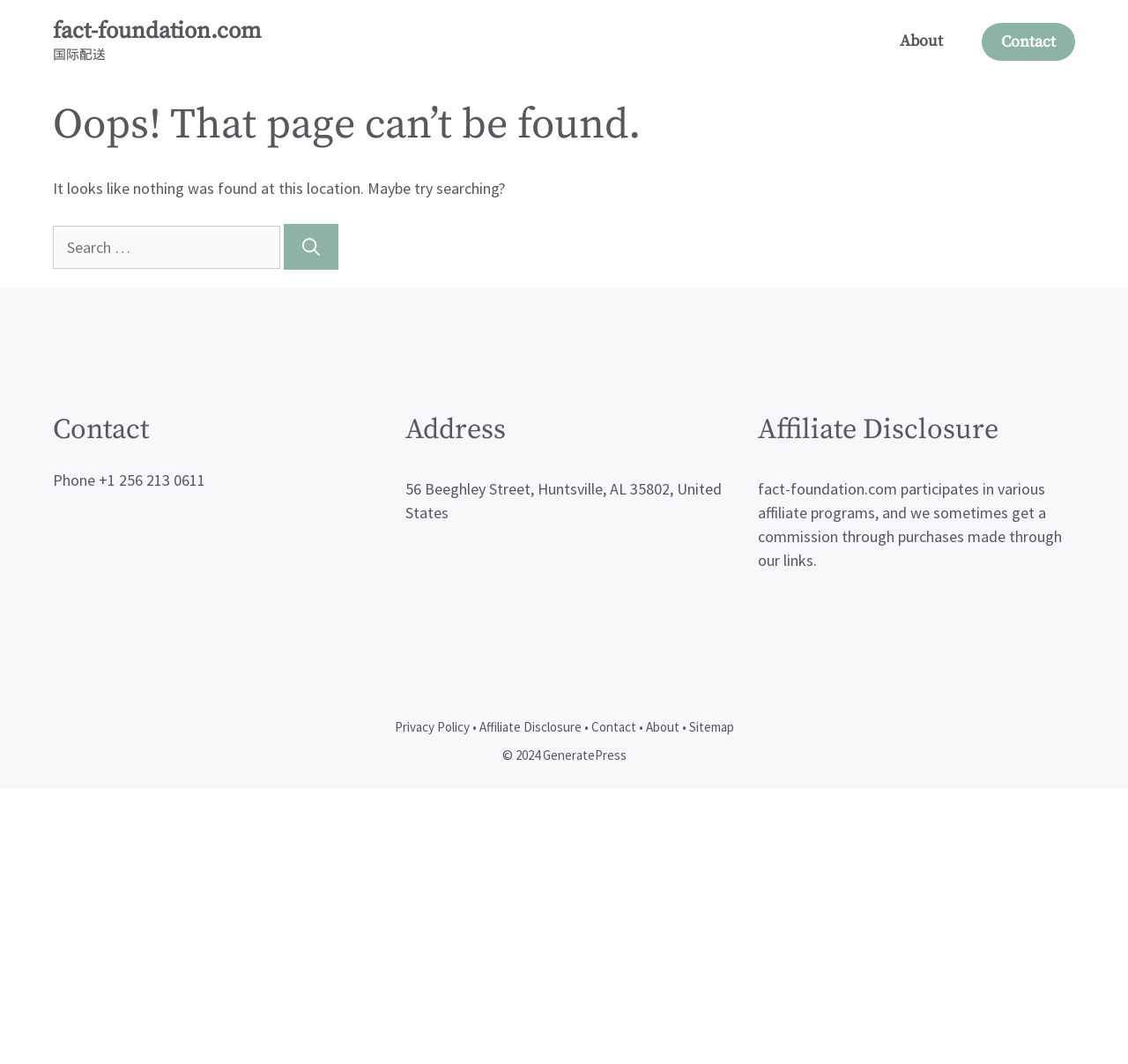Identify the bounding box coordinates for the element you need to click to achieve the following task: "Contact us". The coordinates must be four float values ranging from 0 to 1, formatted as [left, top, right, bottom].

[0.87, 0.022, 0.953, 0.057]